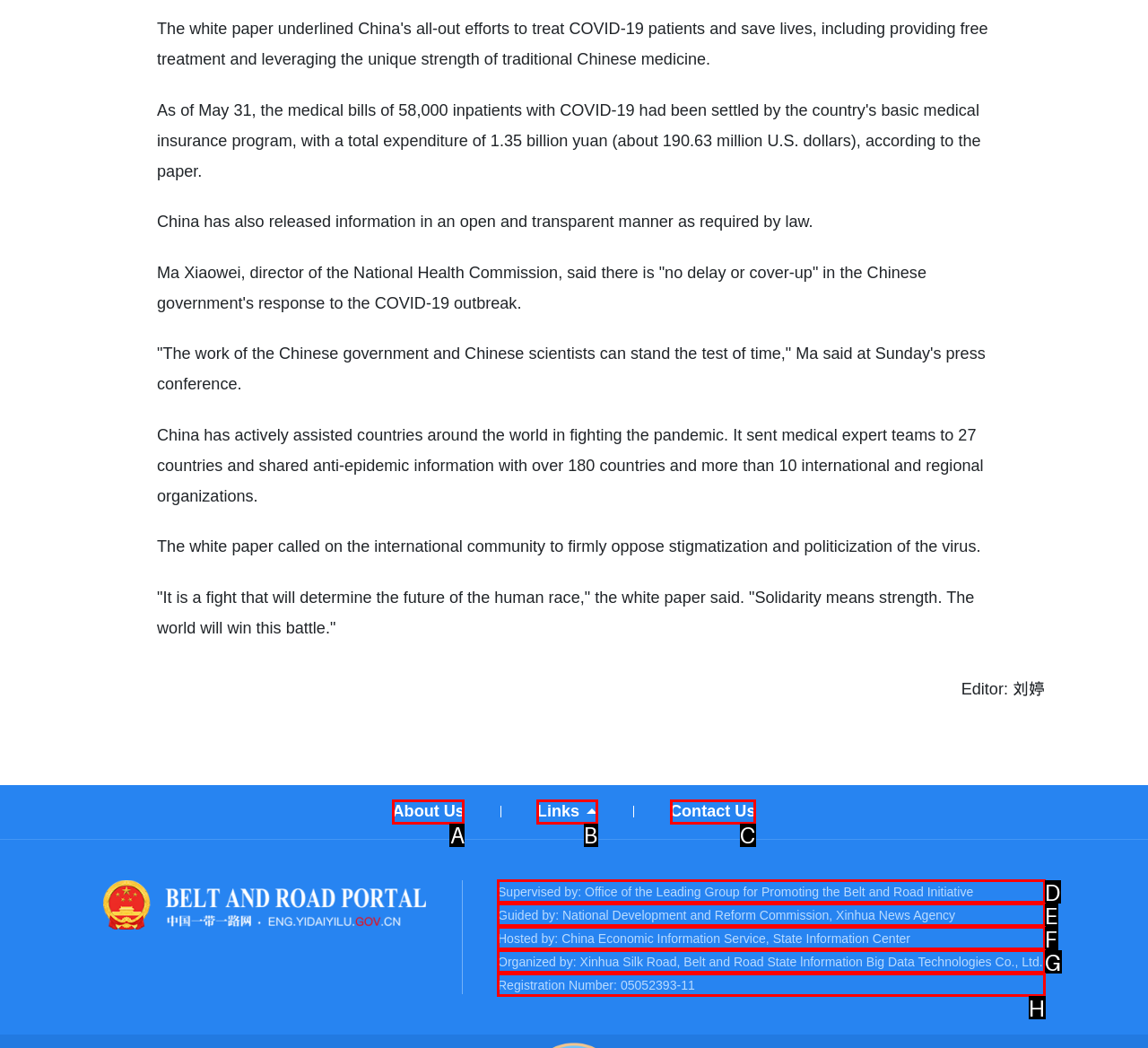Indicate the letter of the UI element that should be clicked to accomplish the task: Click on 'Contact Us'. Answer with the letter only.

C